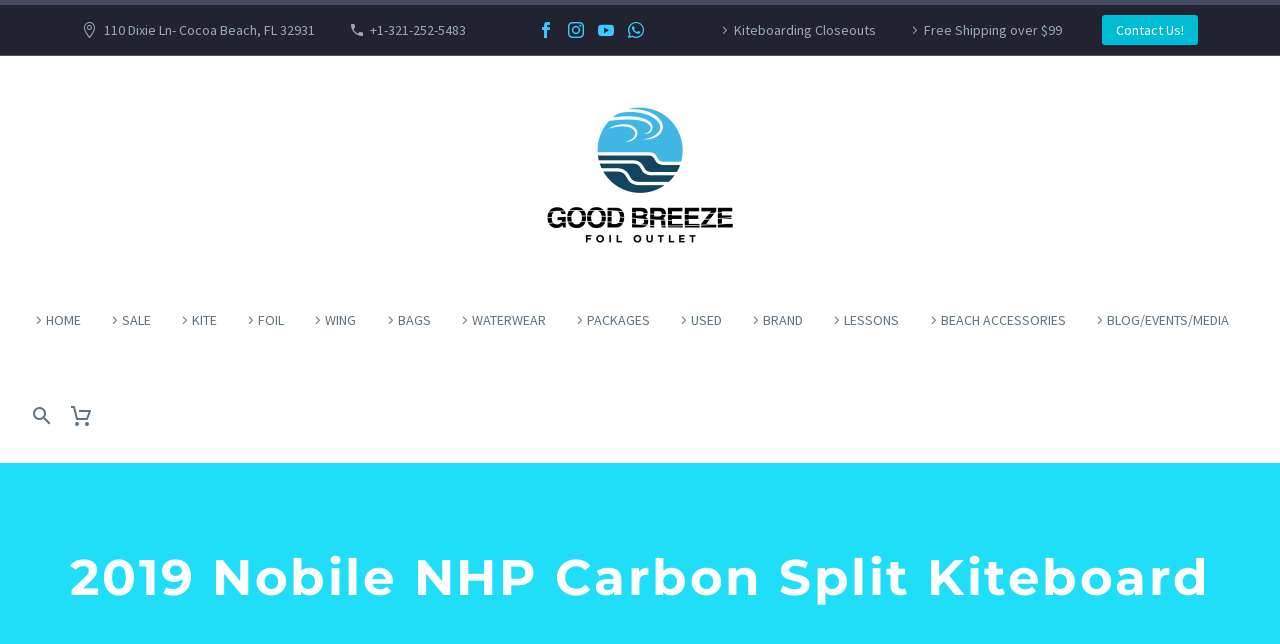Determine the bounding box for the UI element as described: "Free Shipping over $99". The coordinates should be represented as four float numbers between 0 and 1, formatted as [left, top, right, bottom].

[0.708, 0.023, 0.83, 0.07]